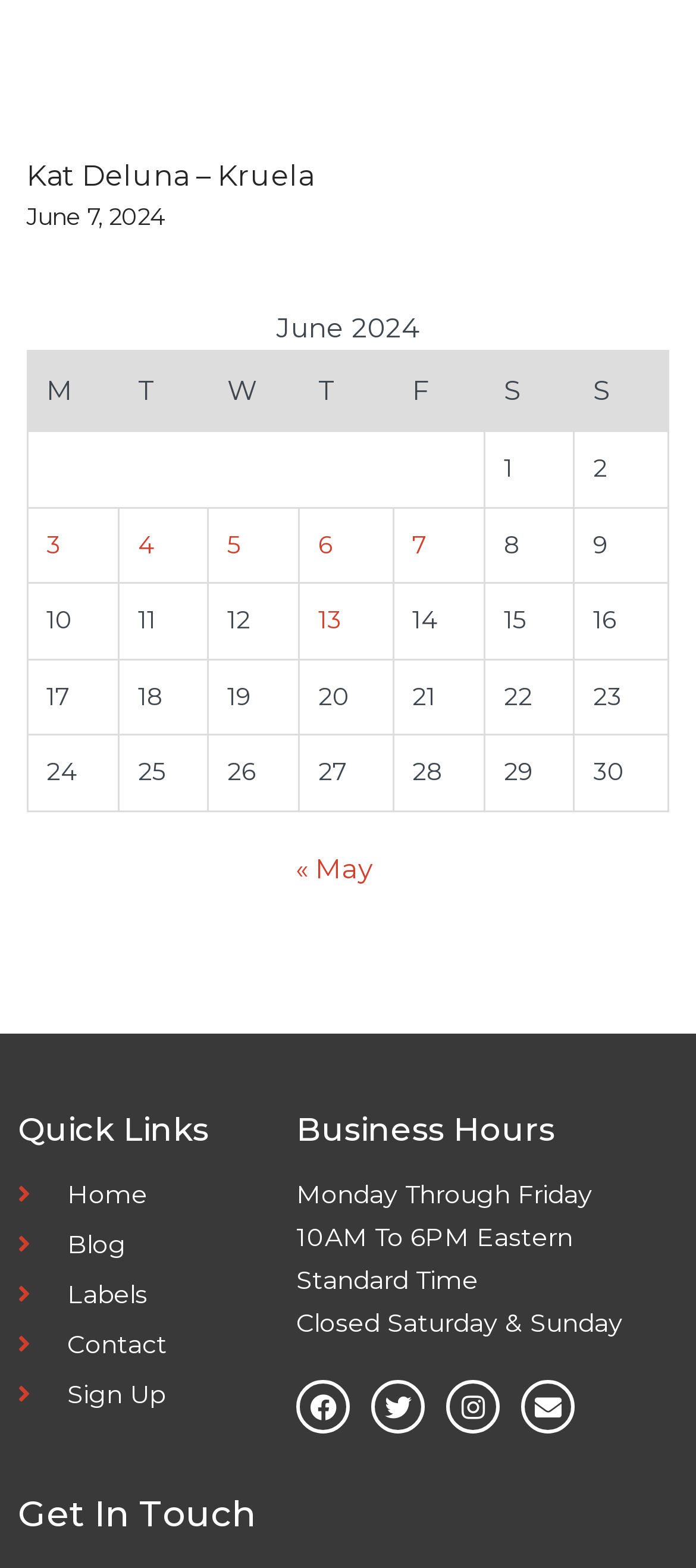What social media platforms are available?
Craft a detailed and extensive response to the question.

The social media platforms can be found in the section with the links 'Facebook ', 'Twitter ', and 'Instagram '. These links indicate the availability of these social media platforms.